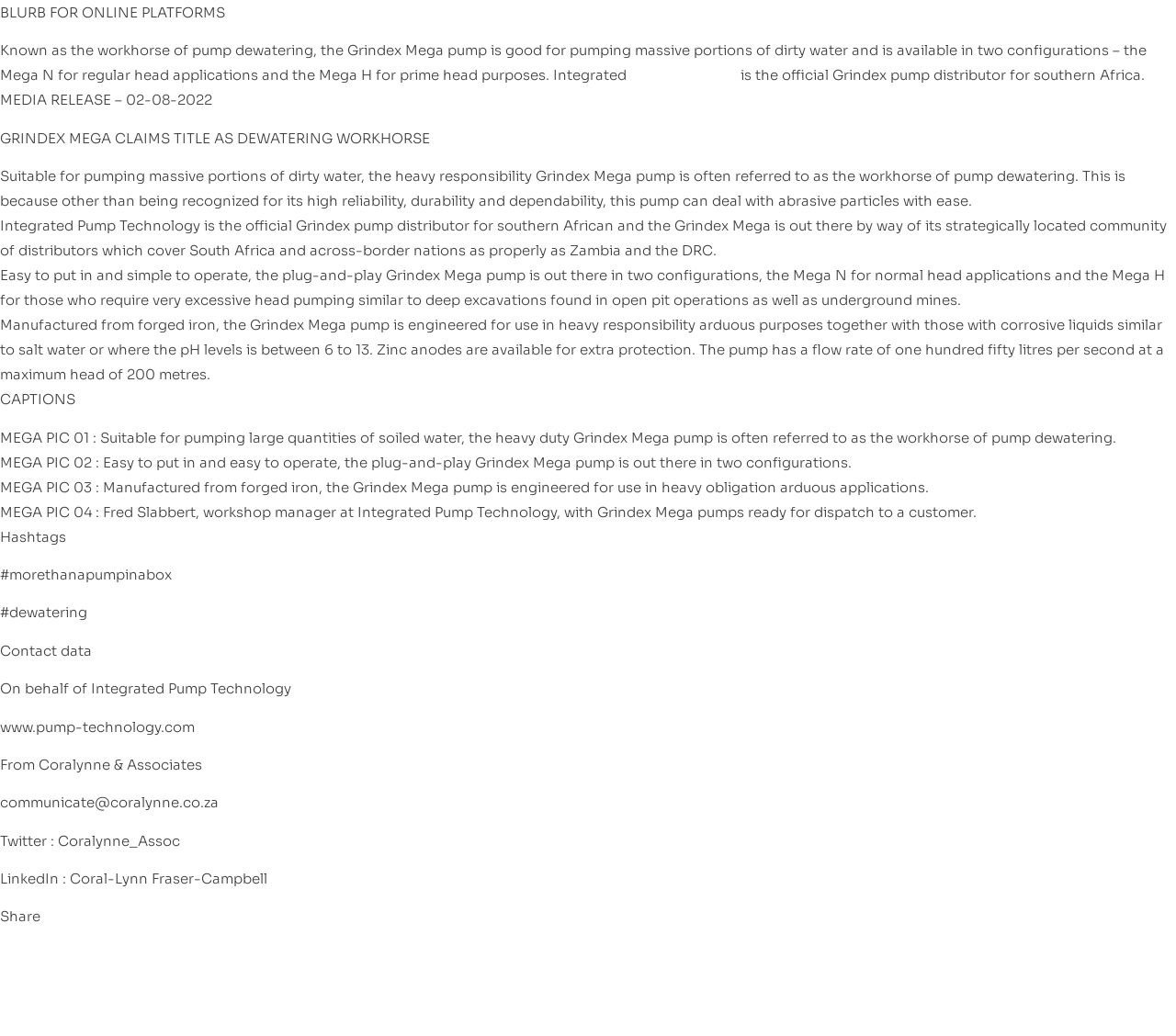Locate the UI element described as follows: "pressure gauge". Return the bounding box coordinates as four float numbers between 0 and 1 in the order [left, top, right, bottom].

[0.536, 0.064, 0.627, 0.081]